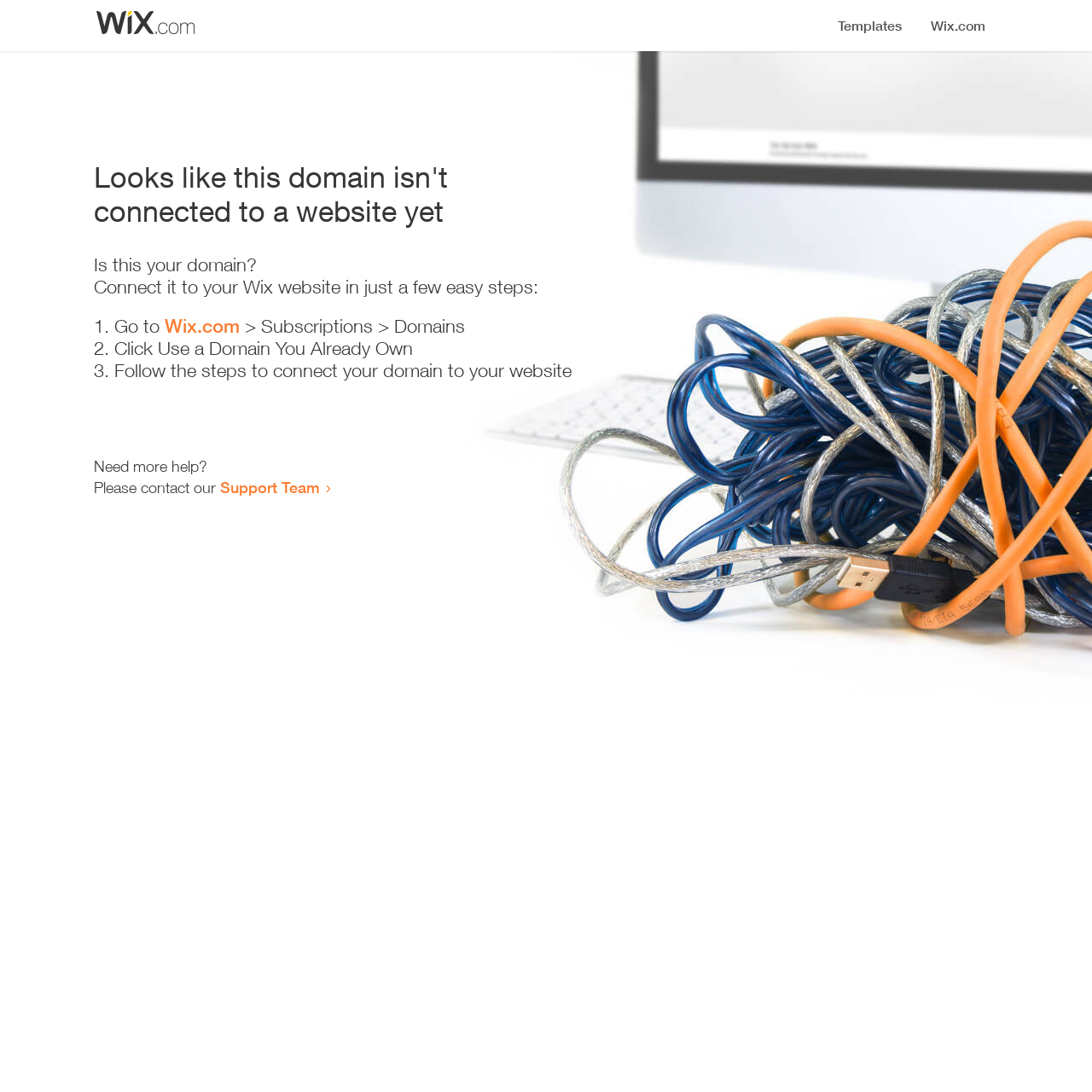Using the format (top-left x, top-left y, bottom-right x, bottom-right y), and given the element description, identify the bounding box coordinates within the screenshot: Wix.com

[0.151, 0.288, 0.22, 0.309]